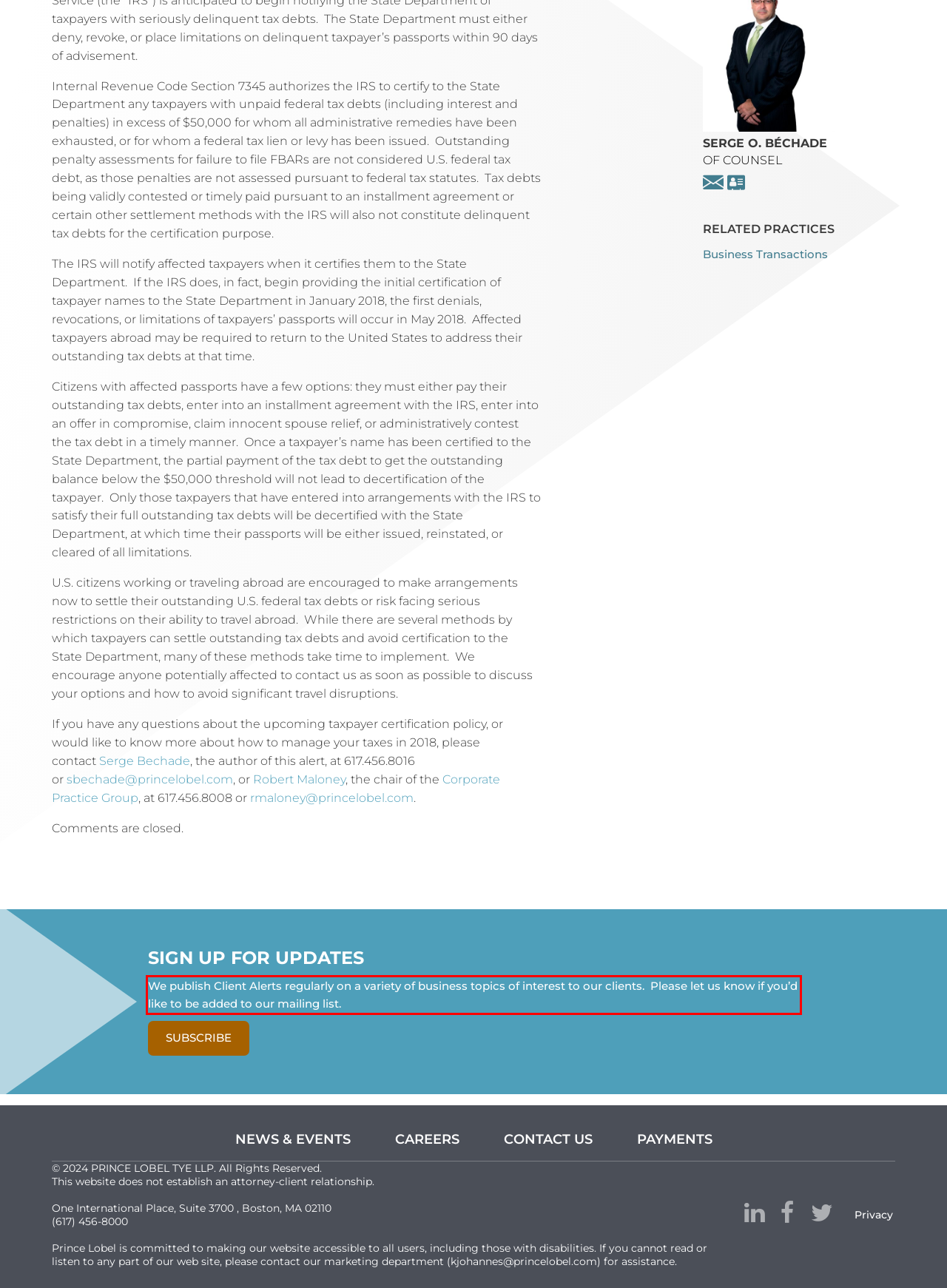You are provided with a screenshot of a webpage that includes a red bounding box. Extract and generate the text content found within the red bounding box.

We publish Client Alerts regularly on a variety of business topics of interest to our clients. Please let us know if you’d like to be added to our mailing list.